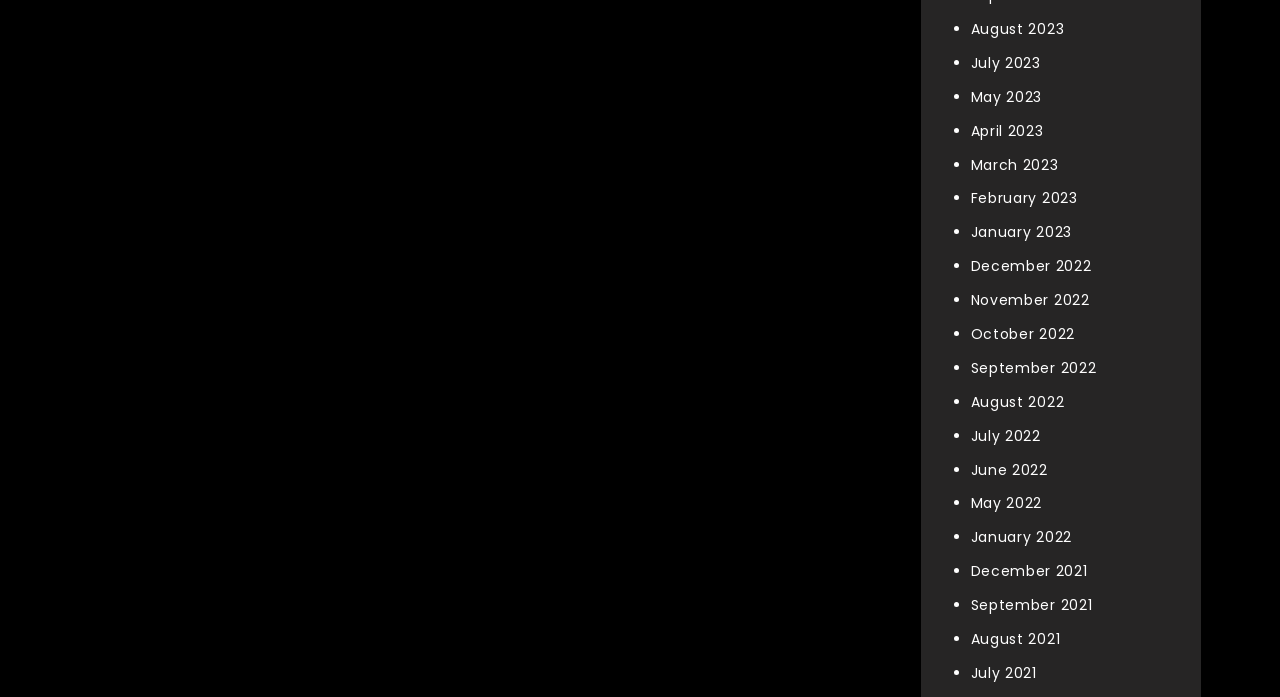Identify the bounding box coordinates for the element that needs to be clicked to fulfill this instruction: "Contact Alliance Test". Provide the coordinates in the format of four float numbers between 0 and 1: [left, top, right, bottom].

None